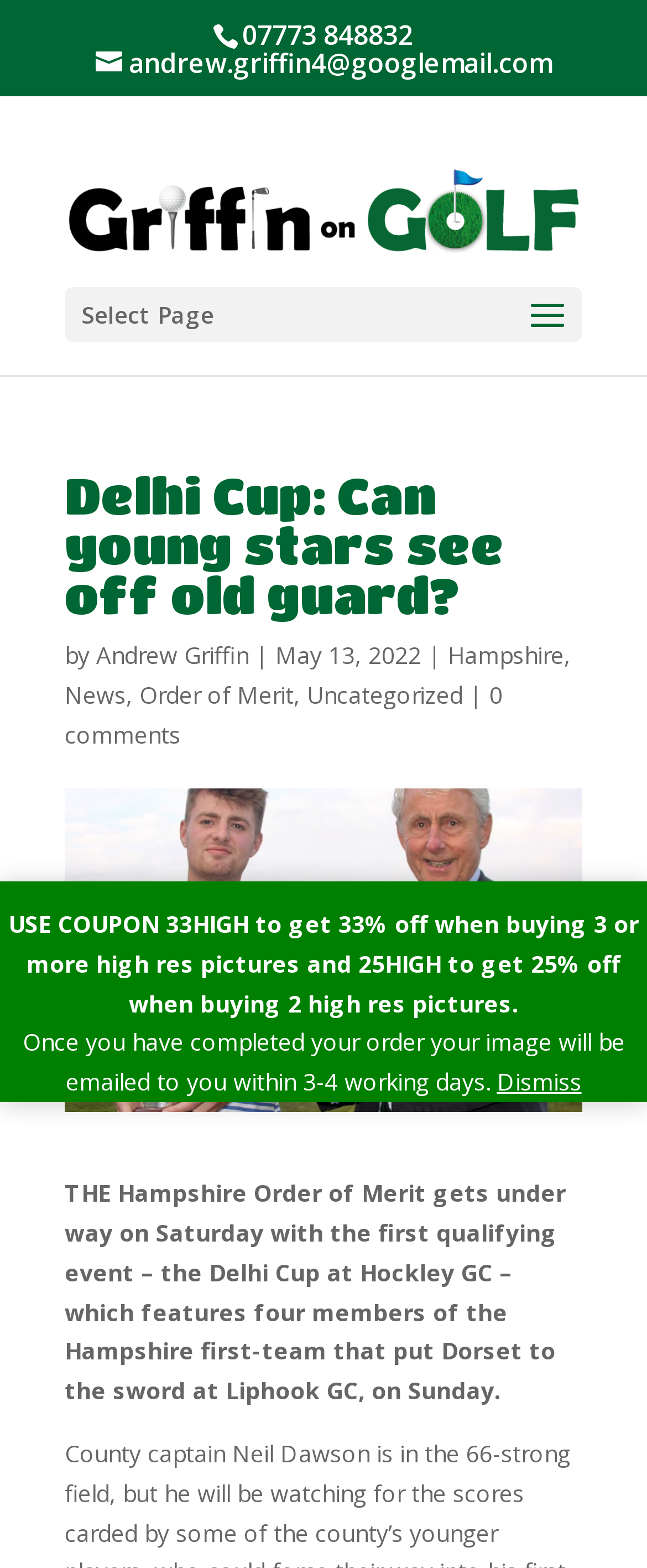Please indicate the bounding box coordinates for the clickable area to complete the following task: "Visit the Griffin On Golf website". The coordinates should be specified as four float numbers between 0 and 1, i.e., [left, top, right, bottom].

[0.1, 0.123, 0.9, 0.143]